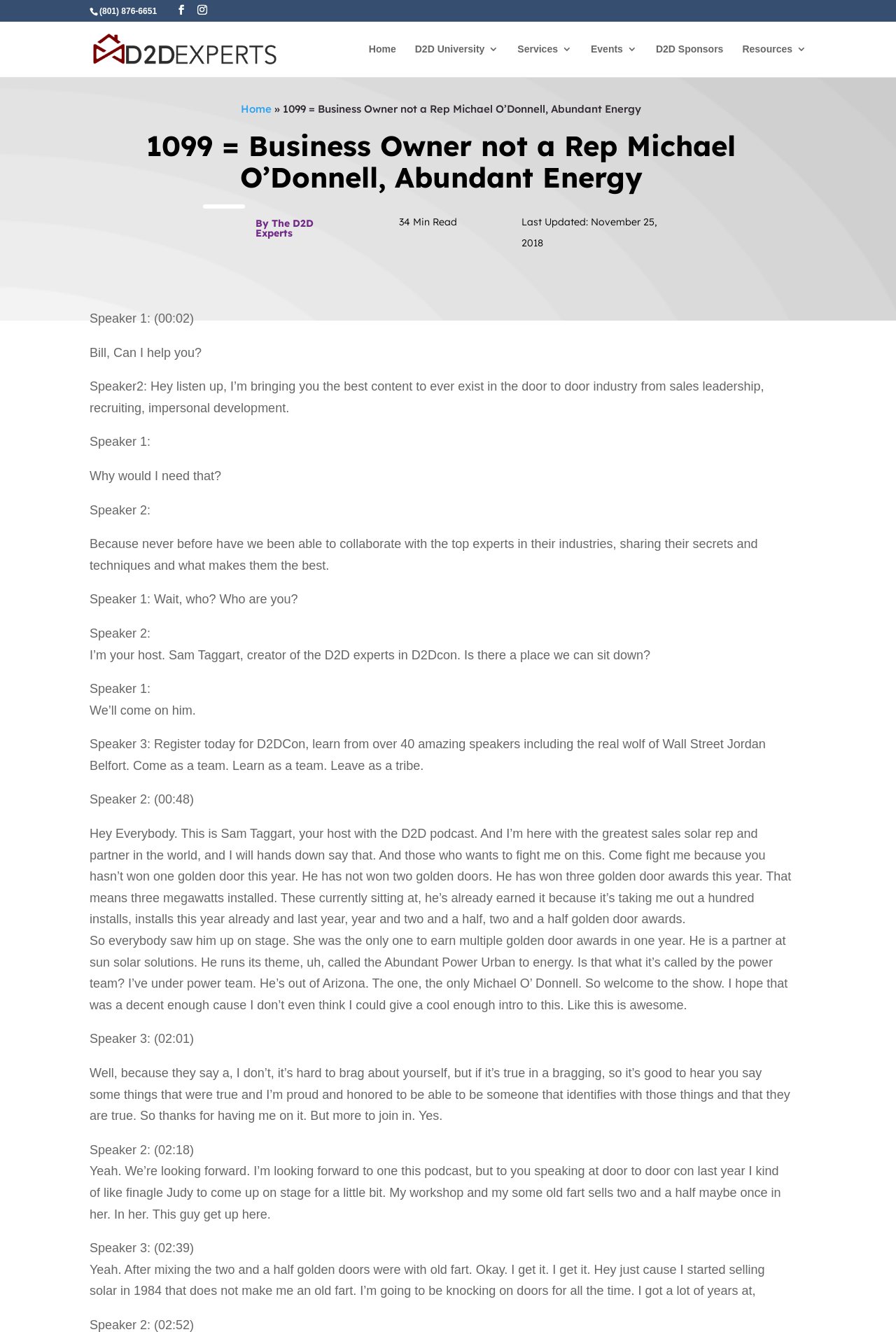Who is the host of the D2D podcast?
Answer the question with just one word or phrase using the image.

Sam Taggart